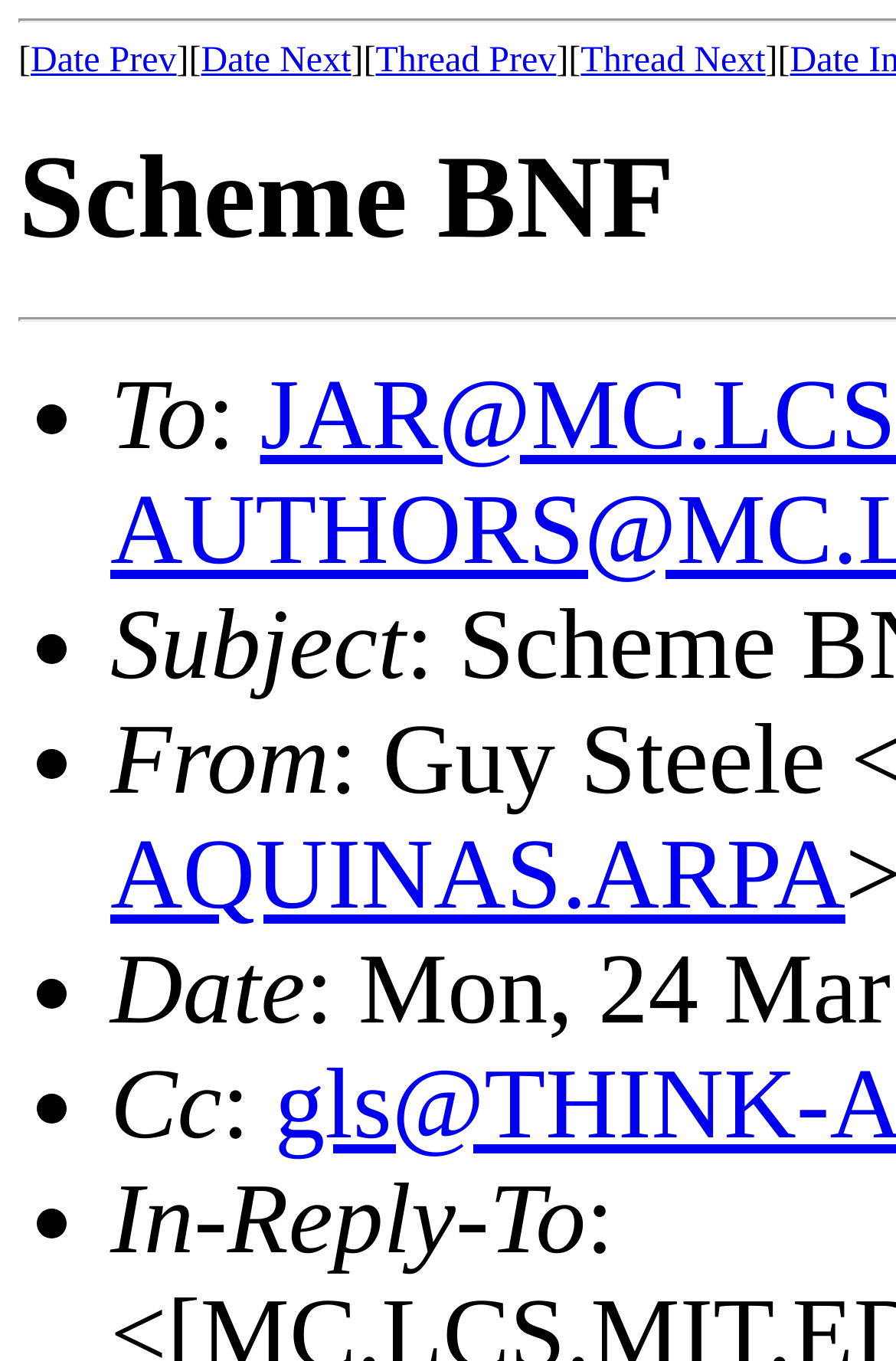Provide a thorough description of this webpage.

The webpage is titled "Scheme BNF" and appears to be a discussion thread or email list page. At the top, there are five links: "Date Prev", "Date Next", "Thread Prev", and "Thread Next", which are likely navigation links to move between threads or dates. These links are positioned horizontally, with "Date Prev" on the left and "Thread Next" on the right.

Below the navigation links, there is a list of items, each marked with a bullet point (•). The list contains five items, each with a label: "To", "Subject", "From", "Date", "Cc", and "In-Reply-To". These labels are positioned on the left side of the page, with their corresponding values or content likely displayed to the right of each label. The list items are stacked vertically, with "To" at the top and "In-Reply-To" at the bottom.